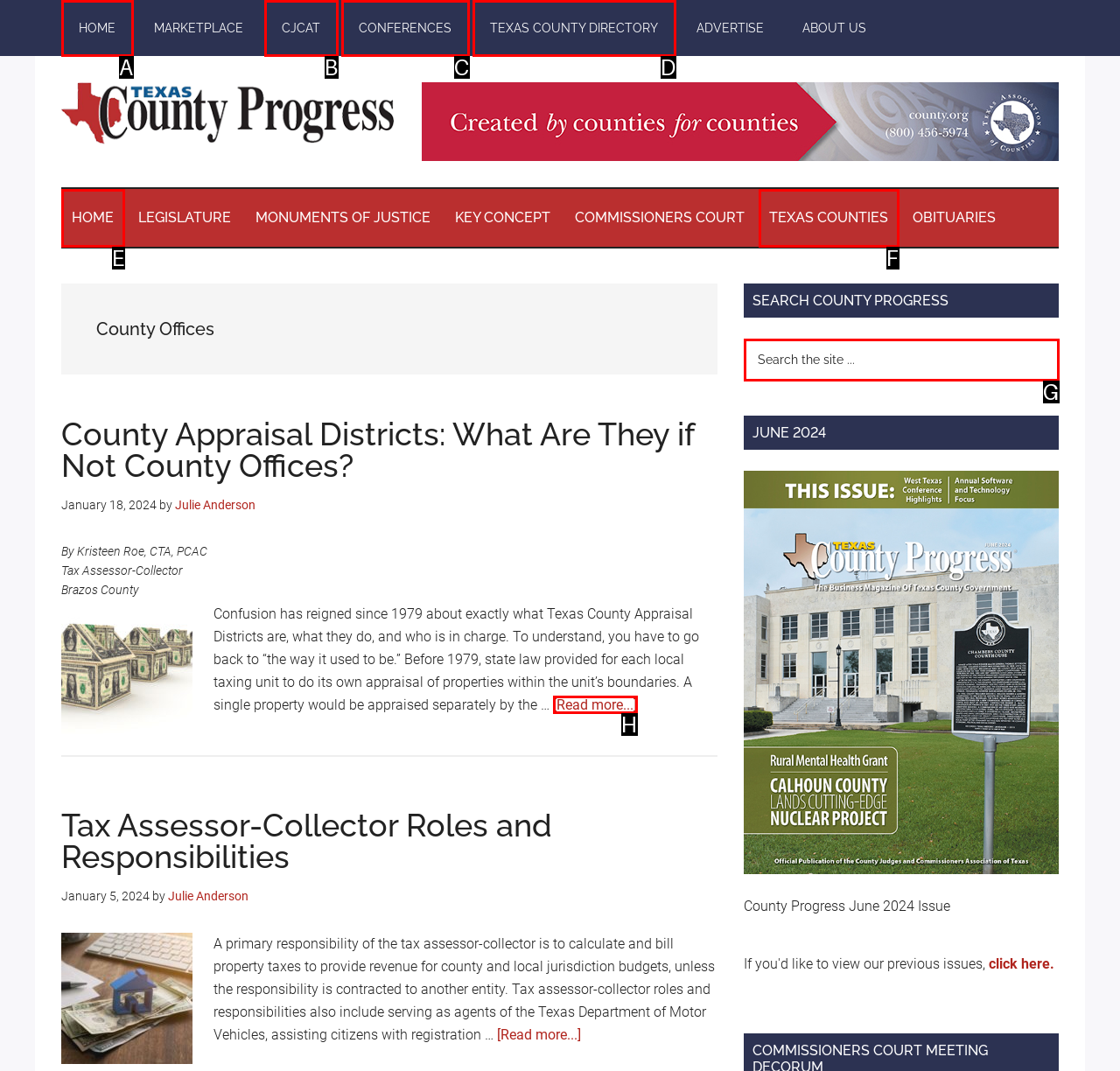Select the correct HTML element to complete the following task: Click on the link to Cafe Astrology.com
Provide the letter of the choice directly from the given options.

None